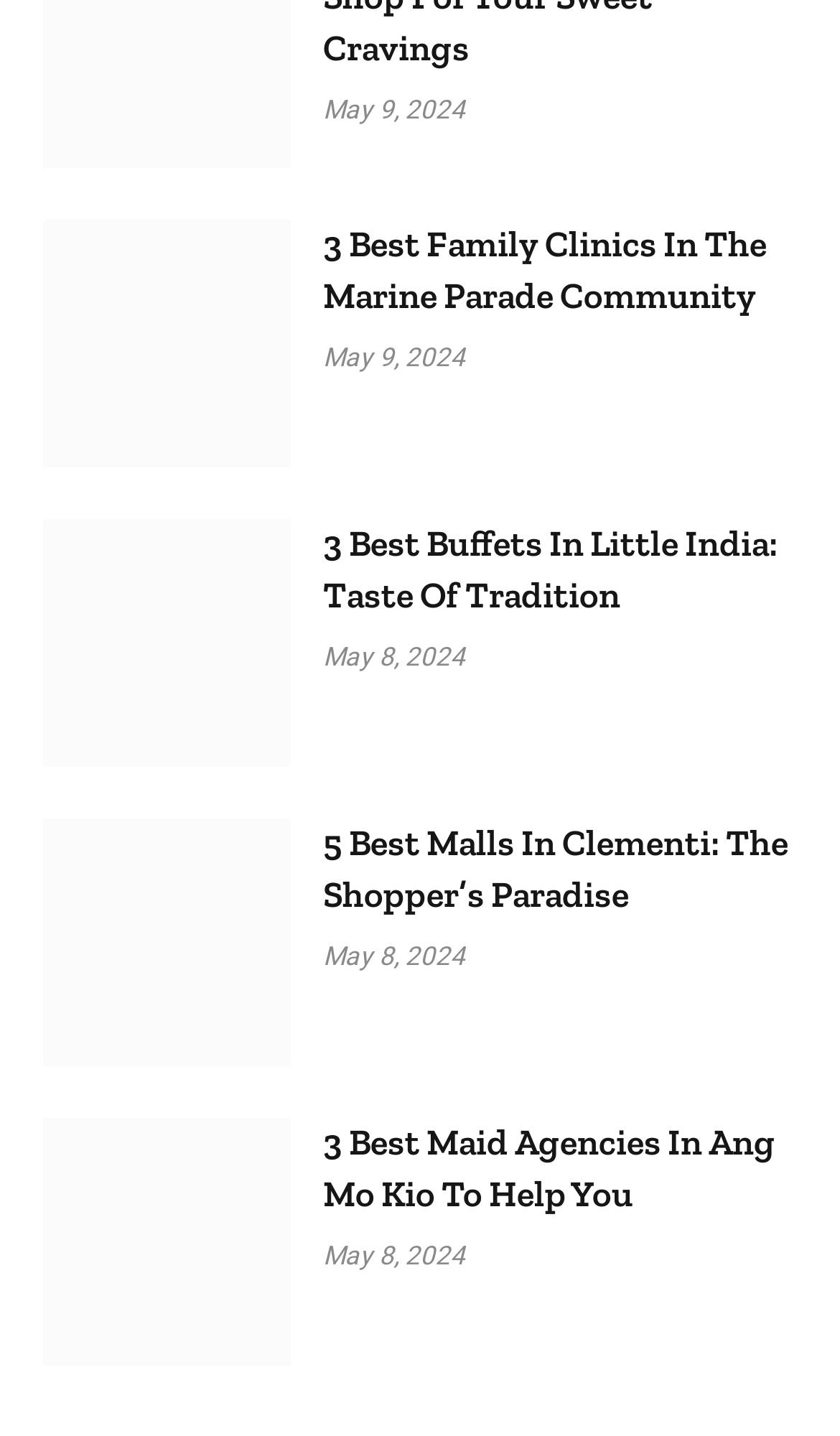How many articles are listed on this page?
Refer to the image and provide a one-word or short phrase answer.

5